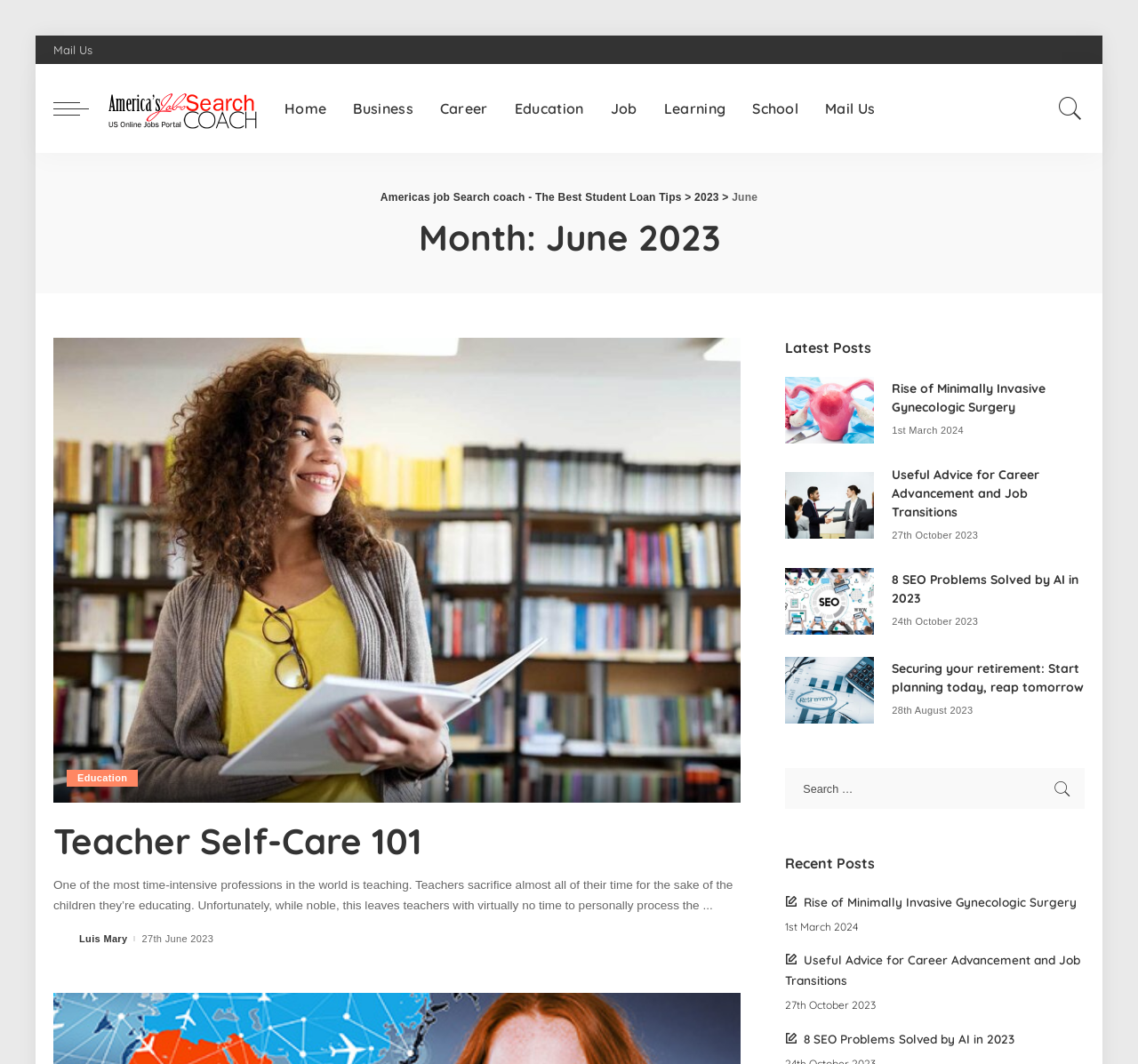How many recent posts are listed on the webpage?
From the image, respond using a single word or phrase.

4